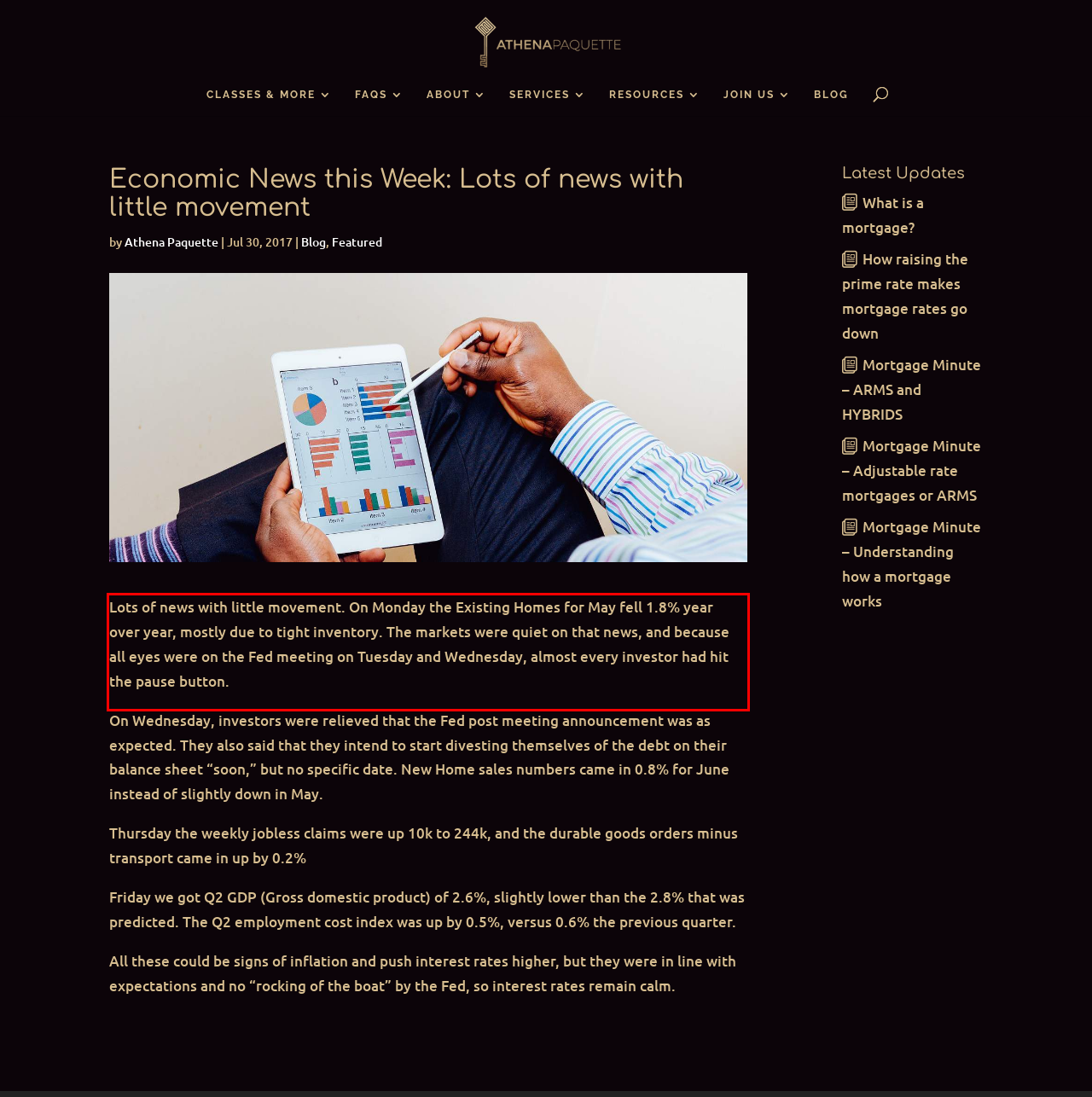Please identify and extract the text content from the UI element encased in a red bounding box on the provided webpage screenshot.

Lots of news with little movement. On Monday the Existing Homes for May fell 1.8% year over year, mostly due to tight inventory. The markets were quiet on that news, and because all eyes were on the Fed meeting on Tuesday and Wednesday, almost every investor had hit the pause button.